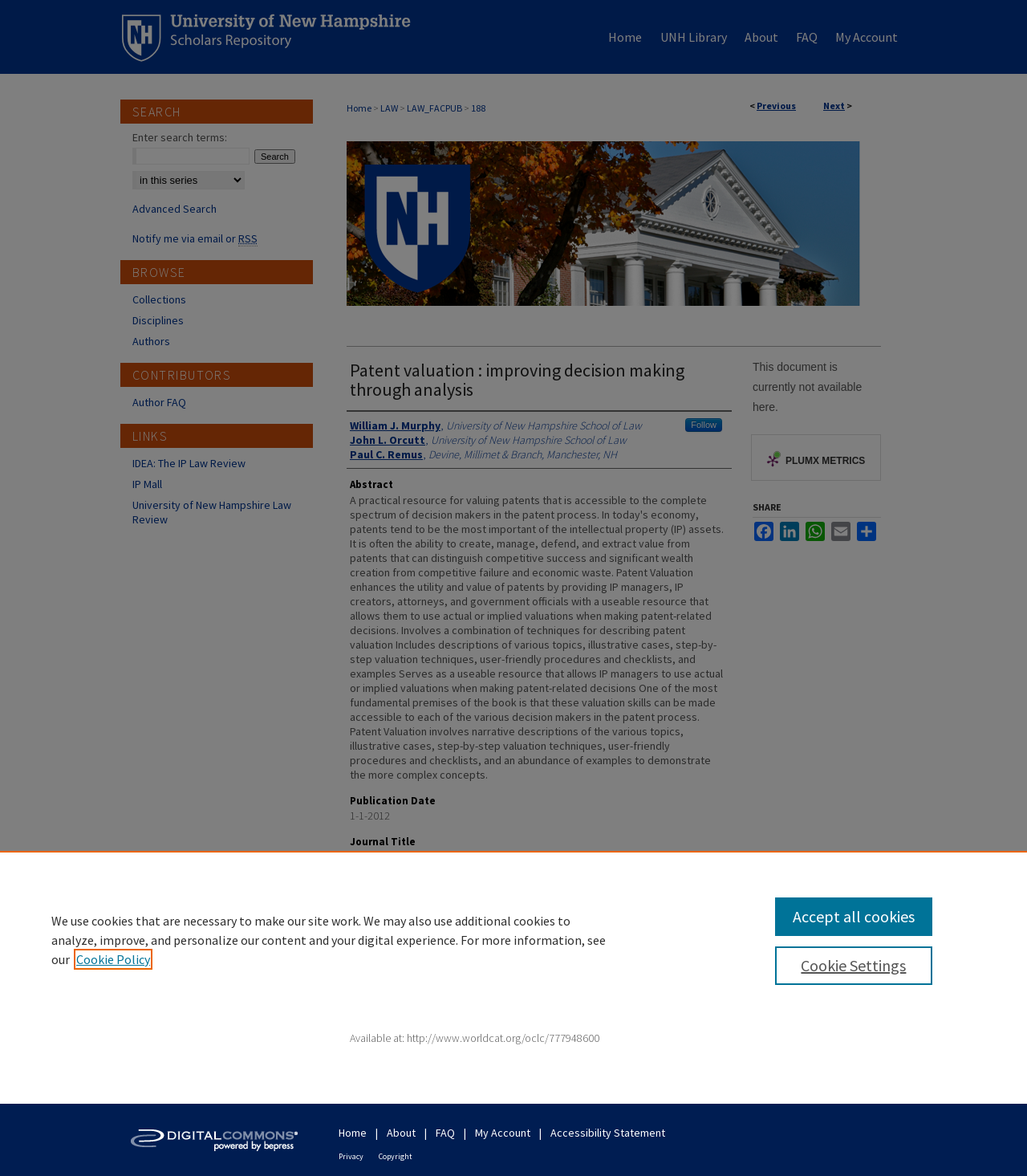Please determine the bounding box coordinates of the element's region to click in order to carry out the following instruction: "Click the 'Menu' link". The coordinates should be four float numbers between 0 and 1, i.e., [left, top, right, bottom].

[0.953, 0.0, 1.0, 0.034]